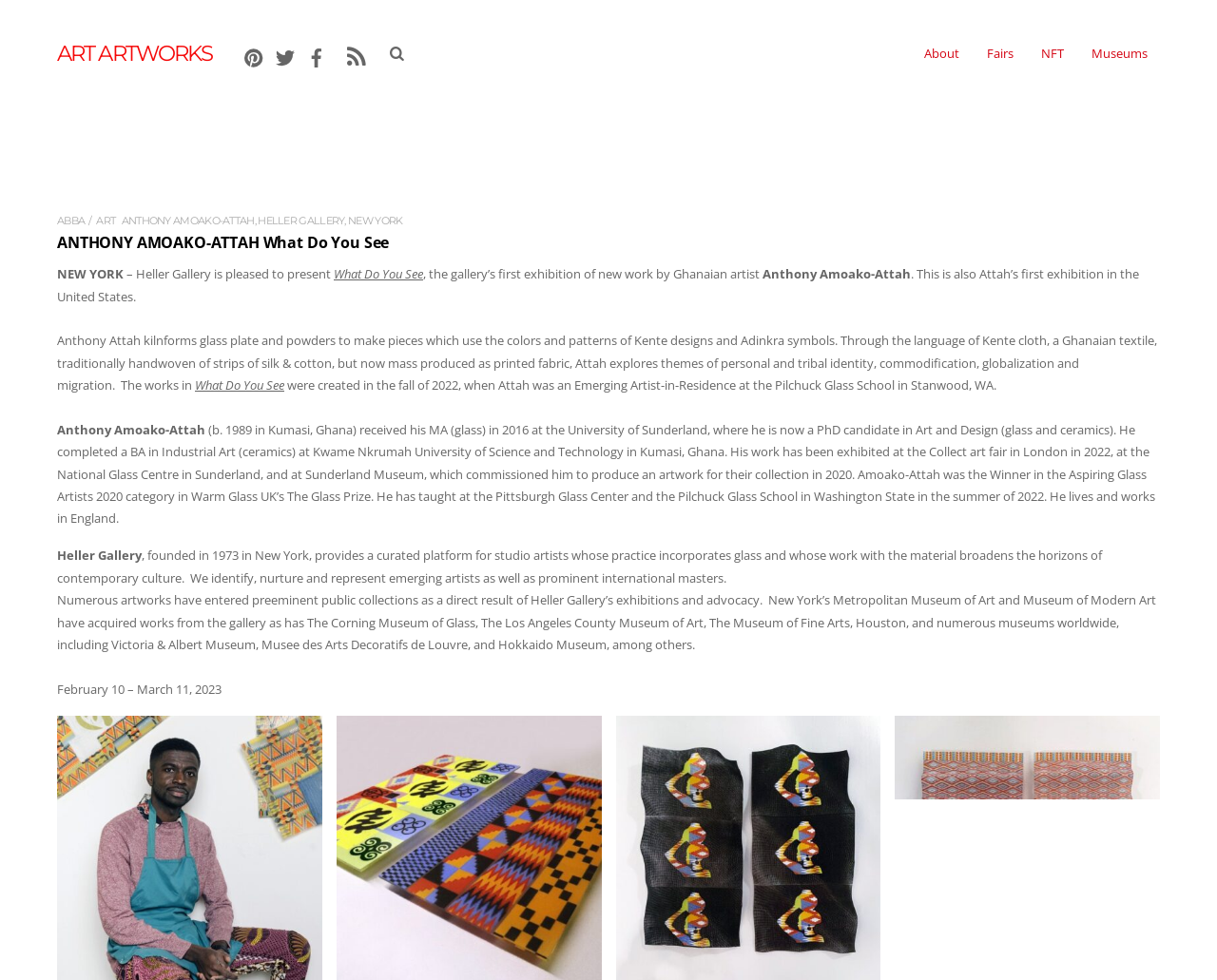Given the content of the image, can you provide a detailed answer to the question?
When is the exhibition taking place?

I found the answer by reading the text on the webpage, specifically the sentence 'February 10 – March 11, 2023'.